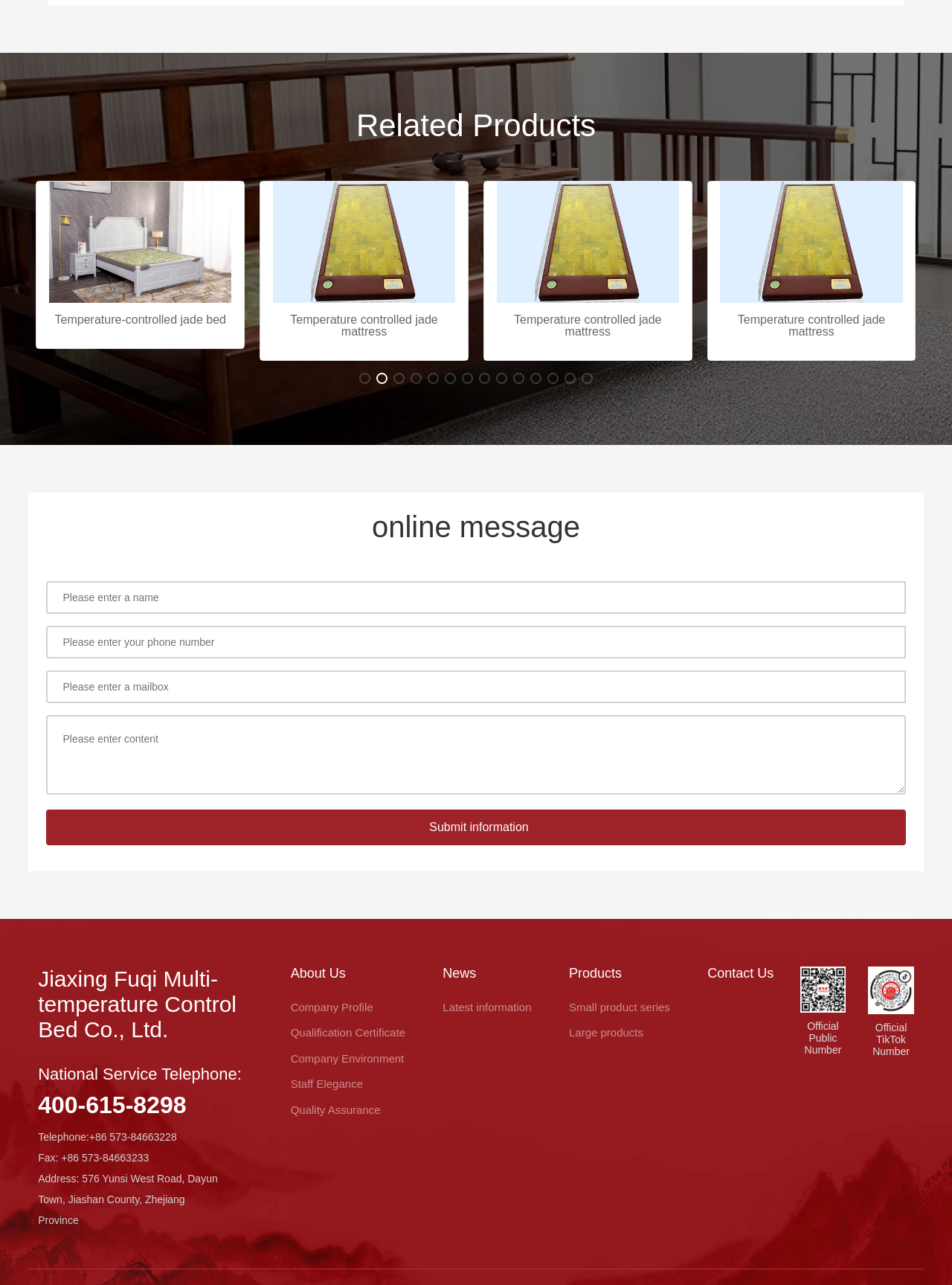How many slides are there?
Using the image provided, answer with just one word or phrase.

14